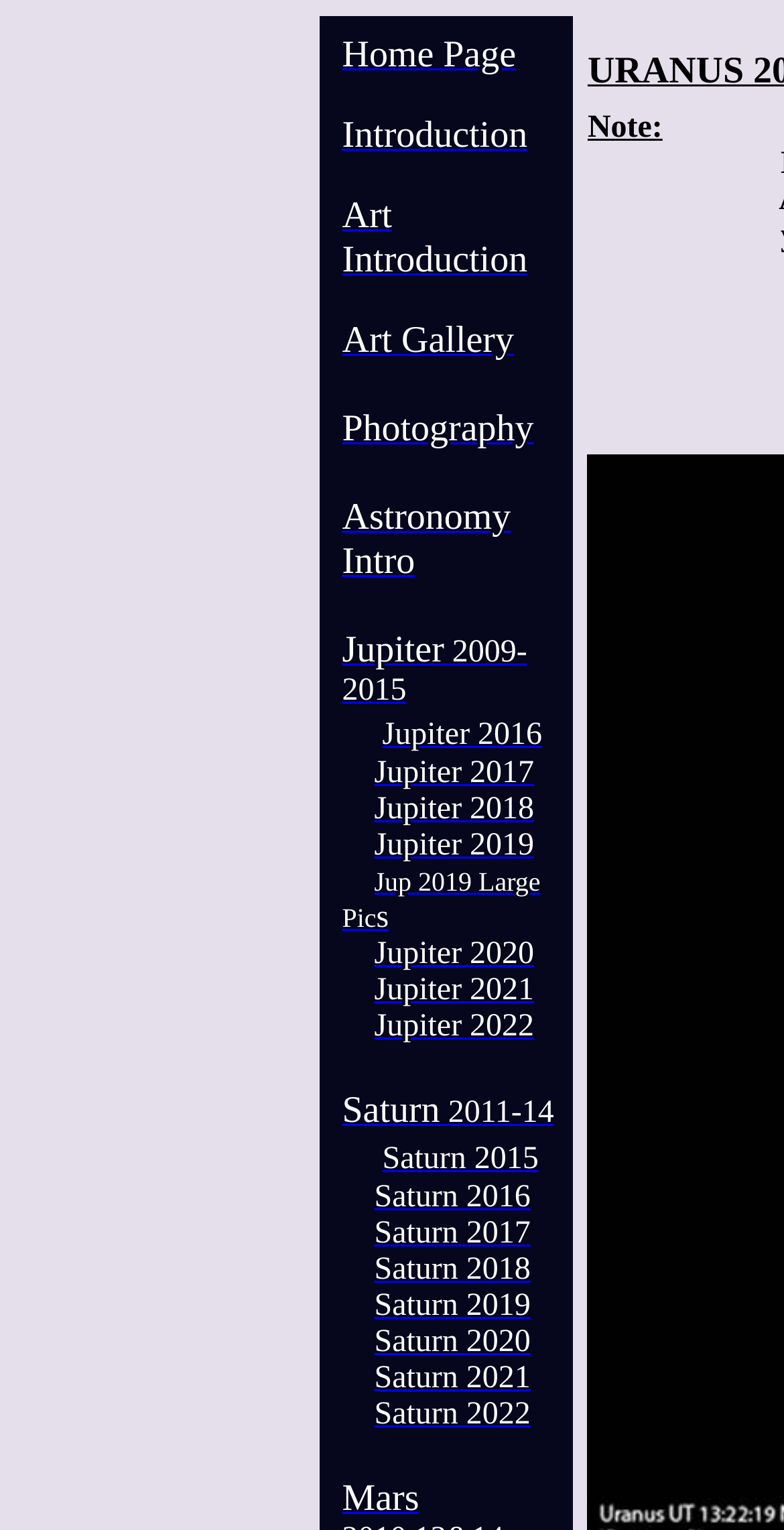Identify the bounding box coordinates of the area you need to click to perform the following instruction: "view art introduction".

[0.436, 0.128, 0.673, 0.185]